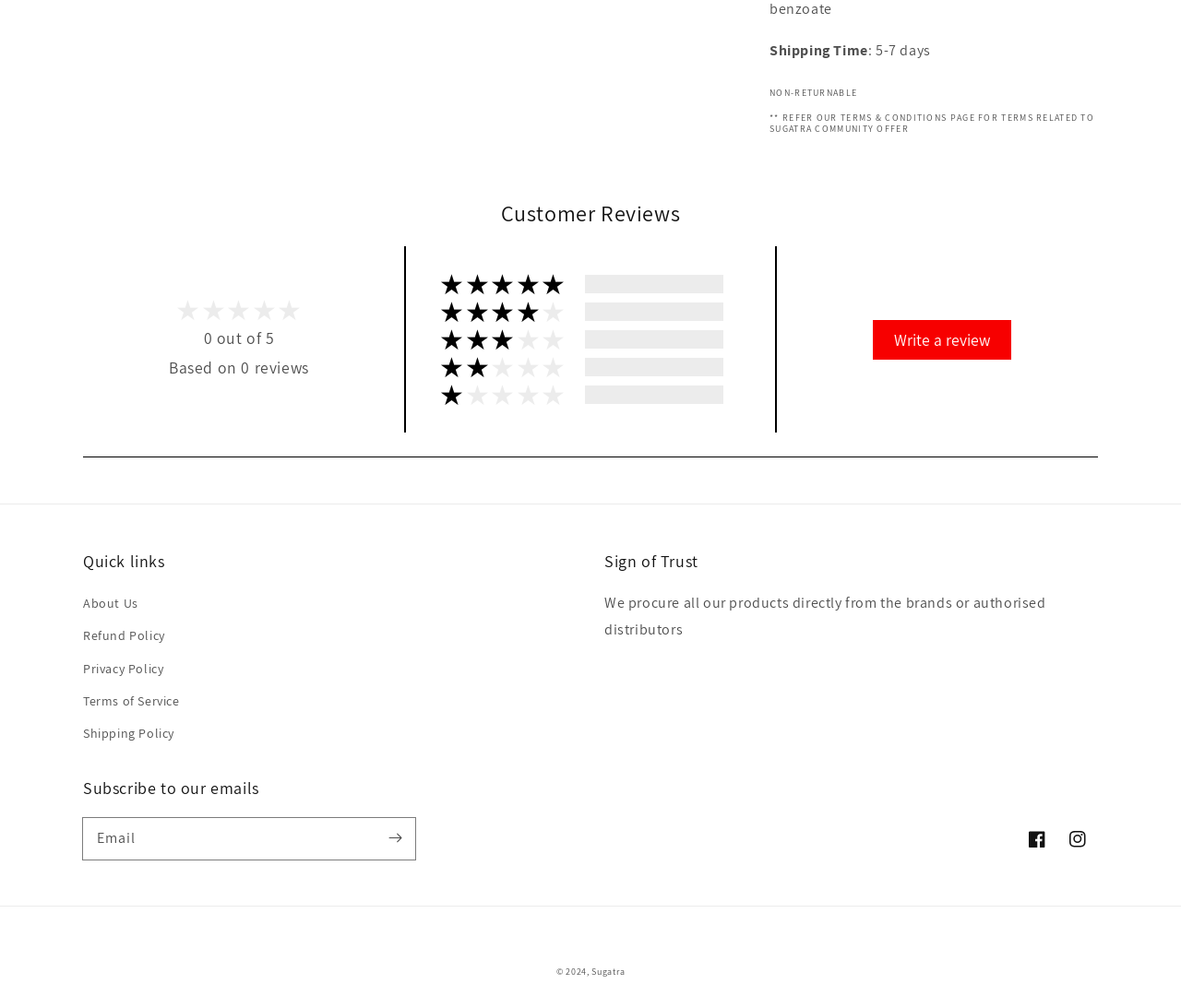Identify the bounding box coordinates of the area that should be clicked in order to complete the given instruction: "Write a review". The bounding box coordinates should be four float numbers between 0 and 1, i.e., [left, top, right, bottom].

[0.739, 0.317, 0.856, 0.356]